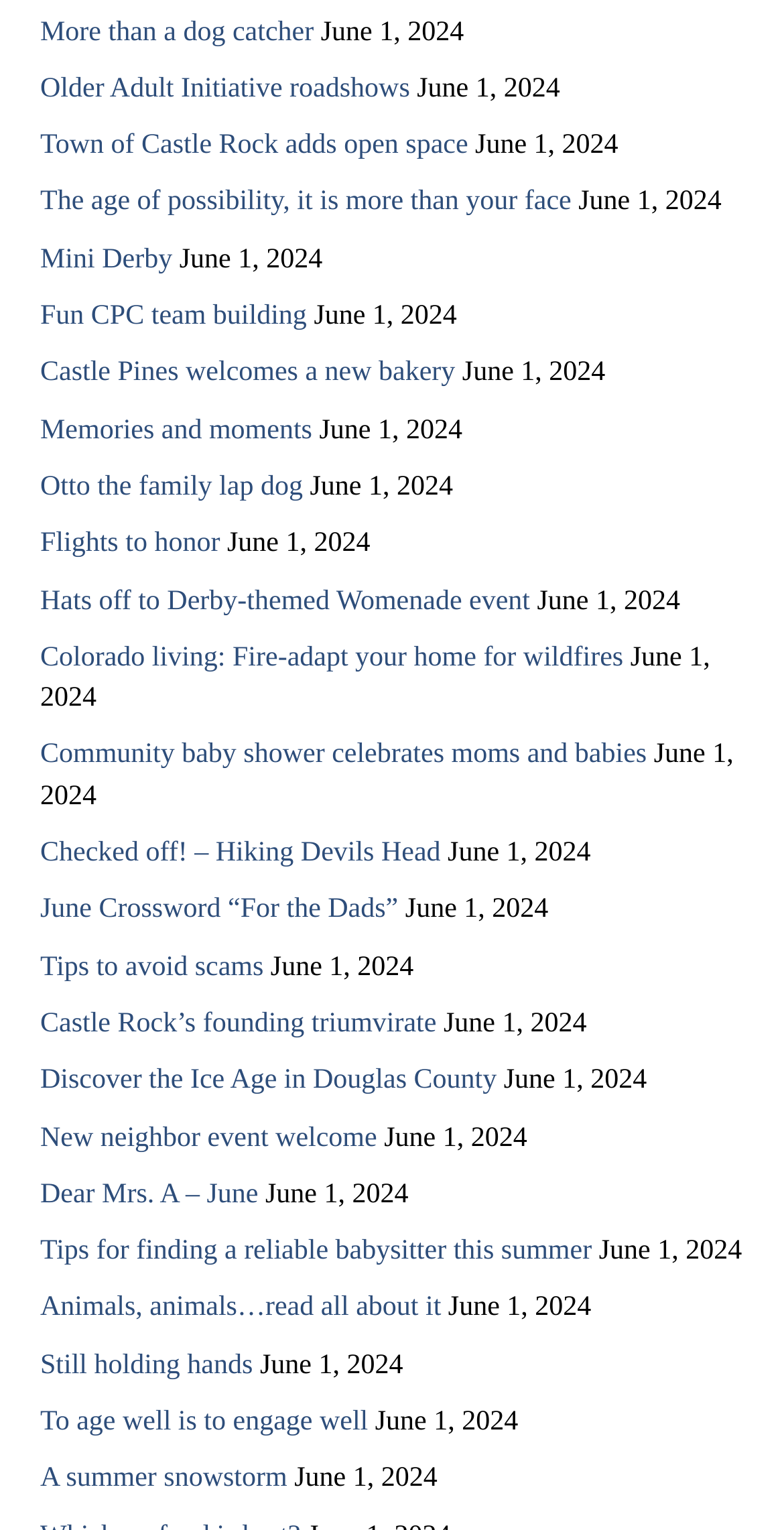Determine the bounding box coordinates for the UI element described. Format the coordinates as (top-left x, top-left y, bottom-right x, bottom-right y) and ensure all values are between 0 and 1. Element description: New neighbor event welcome

[0.051, 0.734, 0.481, 0.754]